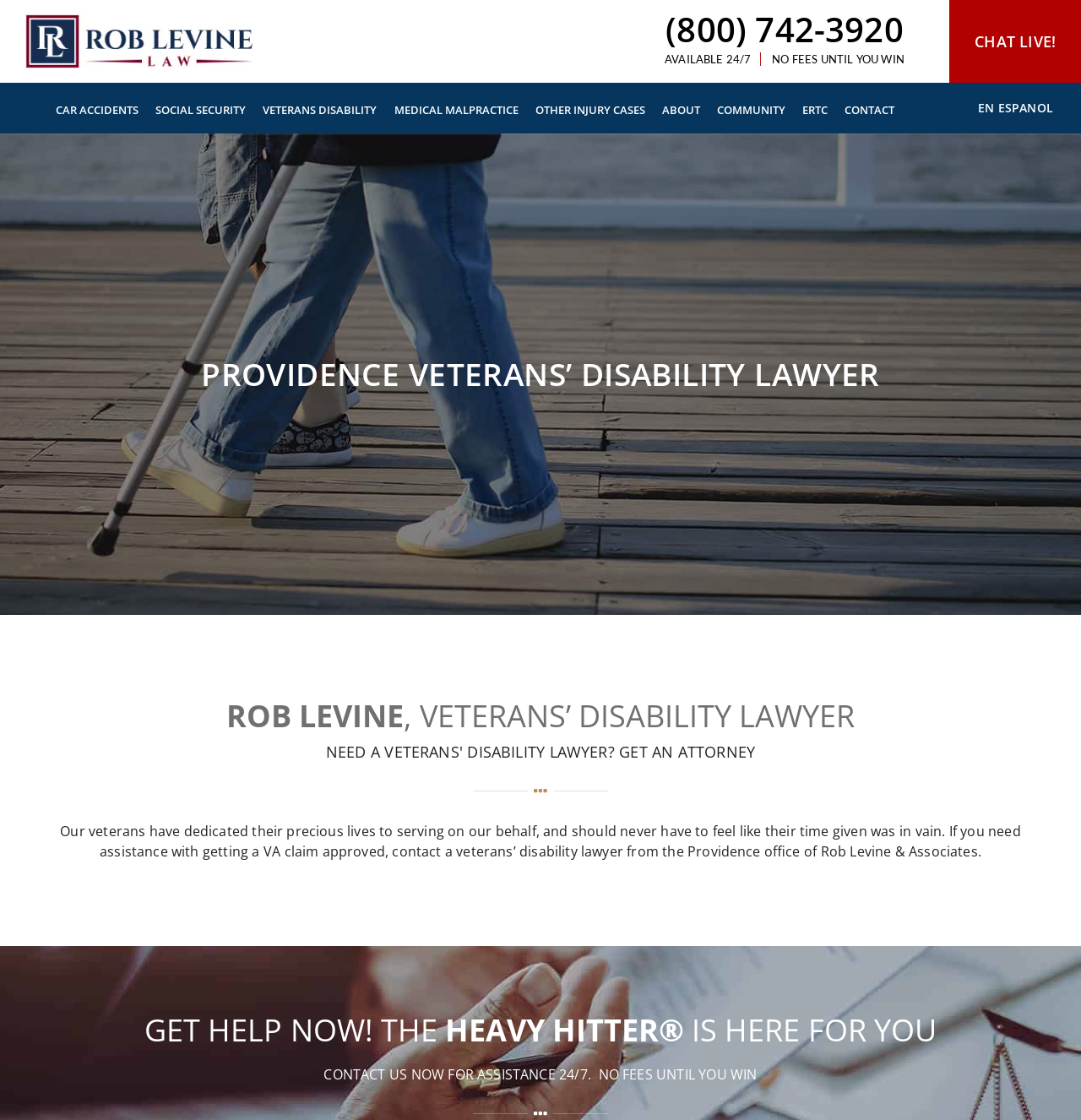Based on the element description Chat Live!, identify the bounding box of the UI element in the given webpage screenshot. The coordinates should be in the format (top-left x, top-left y, bottom-right x, bottom-right y) and must be between 0 and 1.

[0.878, 0.0, 1.0, 0.074]